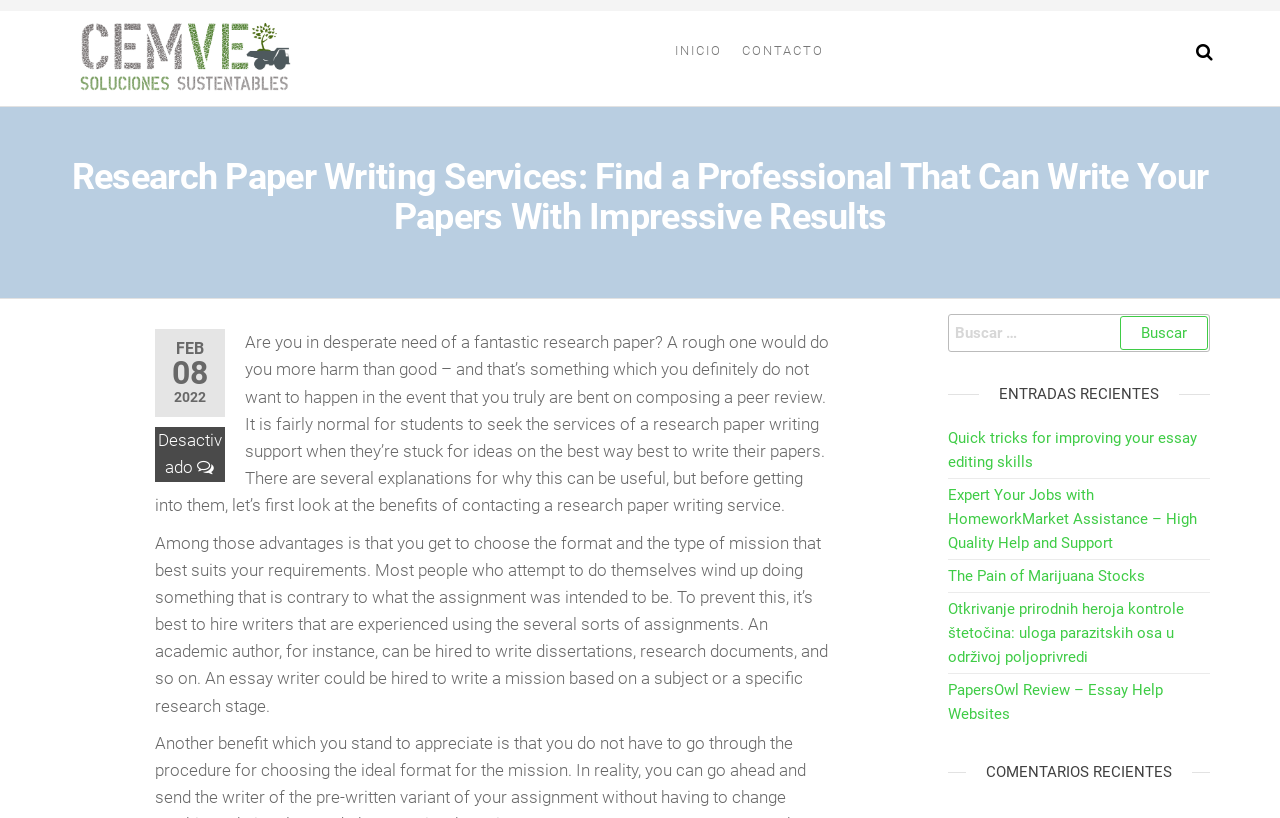Please answer the following question using a single word or phrase: 
What is the language of the website?

Spanish and English